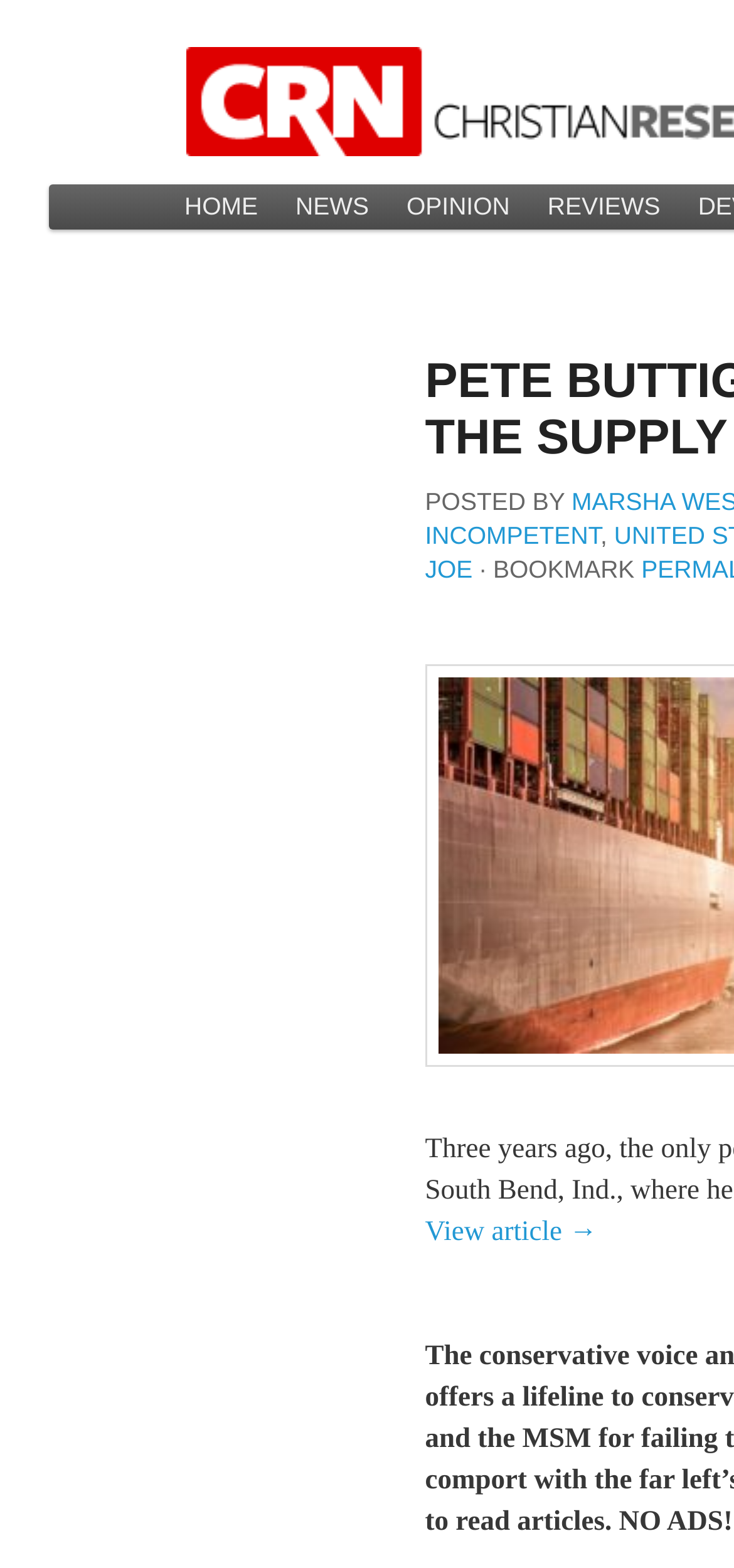Please give a short response to the question using one word or a phrase:
What is the title of the article?

Pete Buttigieg is in over his head on the supply chain crisis. Here’s why